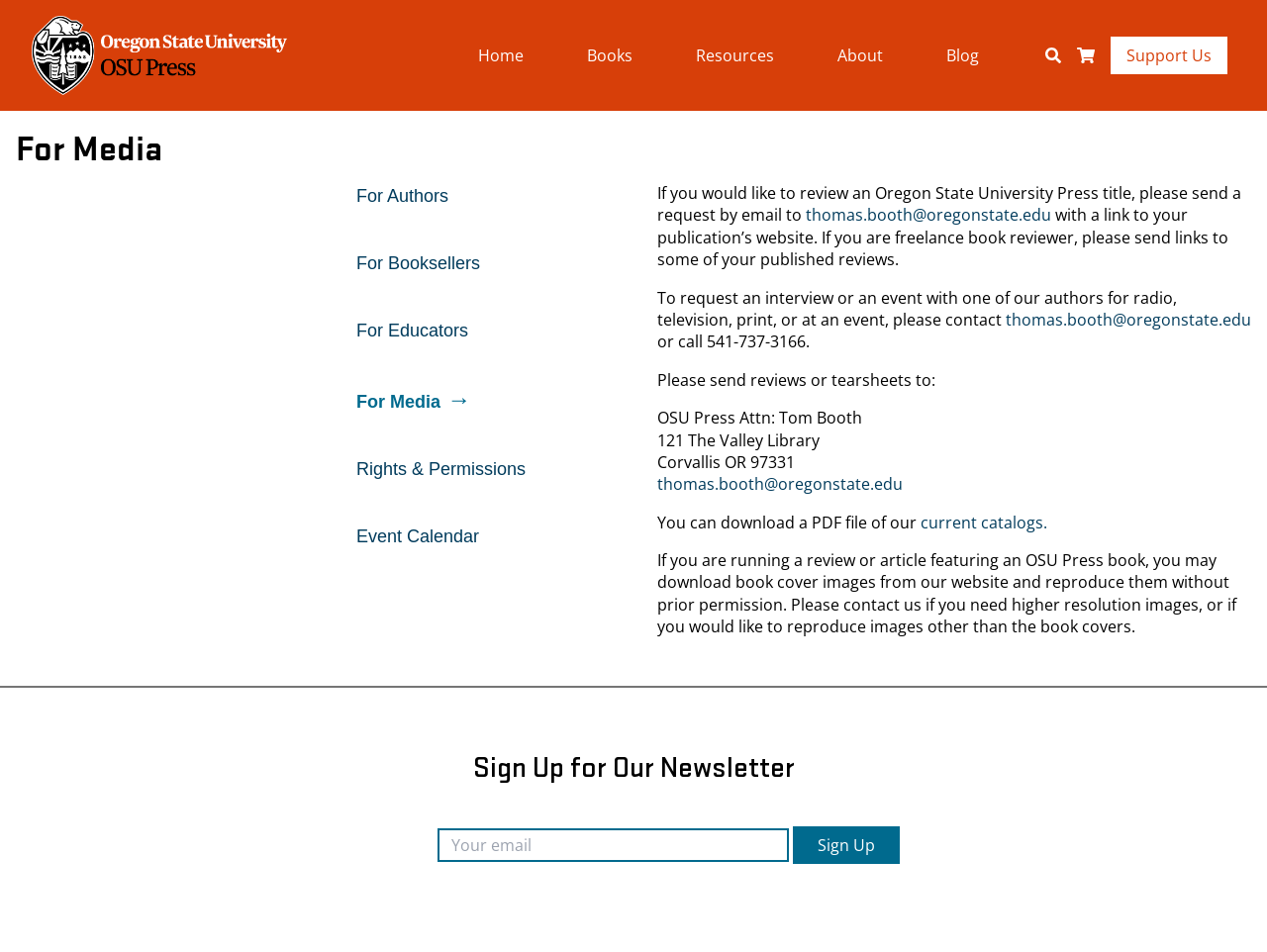Identify the bounding box coordinates of the element that should be clicked to fulfill this task: "Click the 'Support Us' link". The coordinates should be provided as four float numbers between 0 and 1, i.e., [left, top, right, bottom].

[0.877, 0.038, 0.969, 0.078]